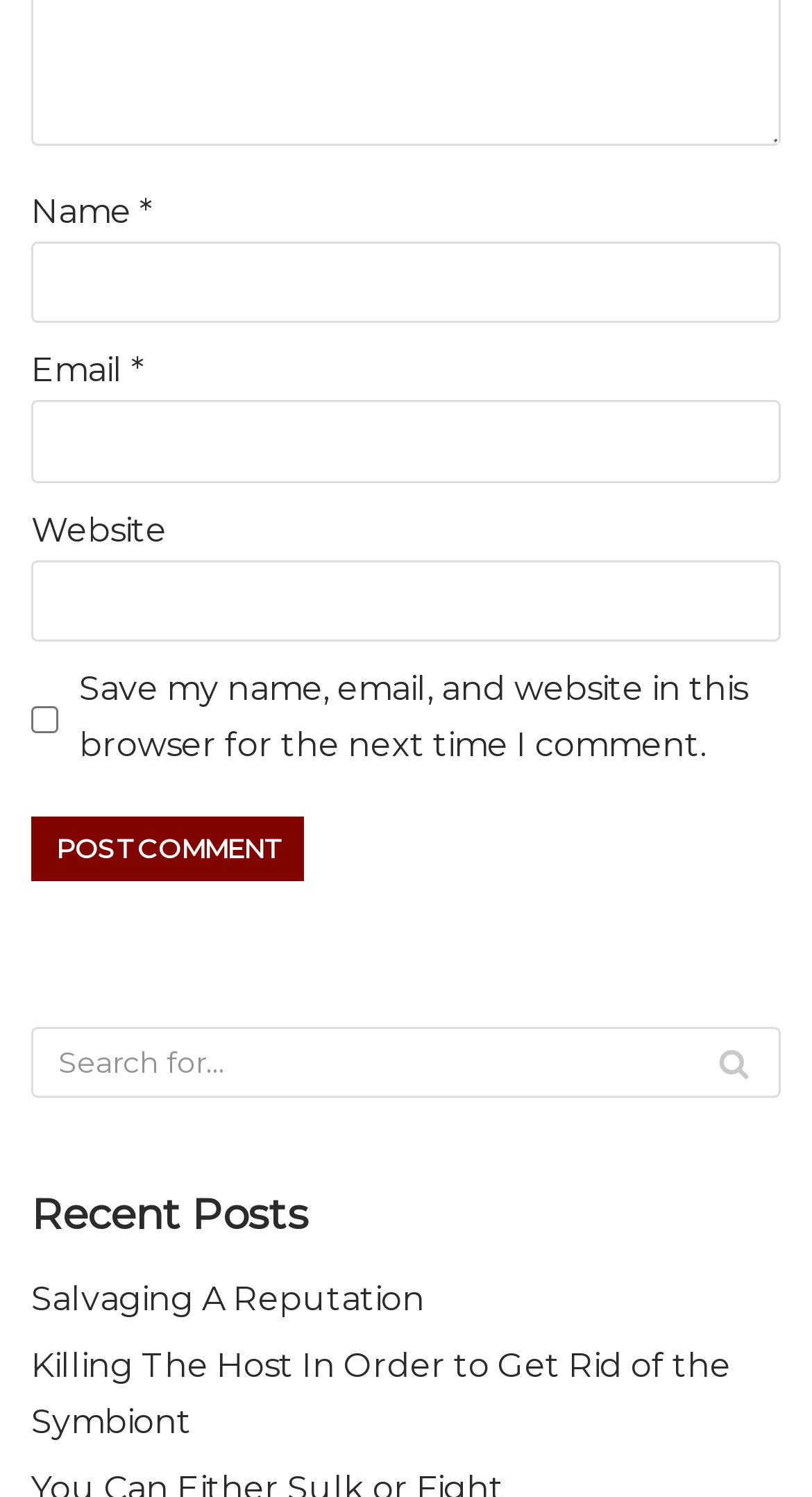Indicate the bounding box coordinates of the element that needs to be clicked to satisfy the following instruction: "Enter your name". The coordinates should be four float numbers between 0 and 1, i.e., [left, top, right, bottom].

[0.038, 0.161, 0.962, 0.216]